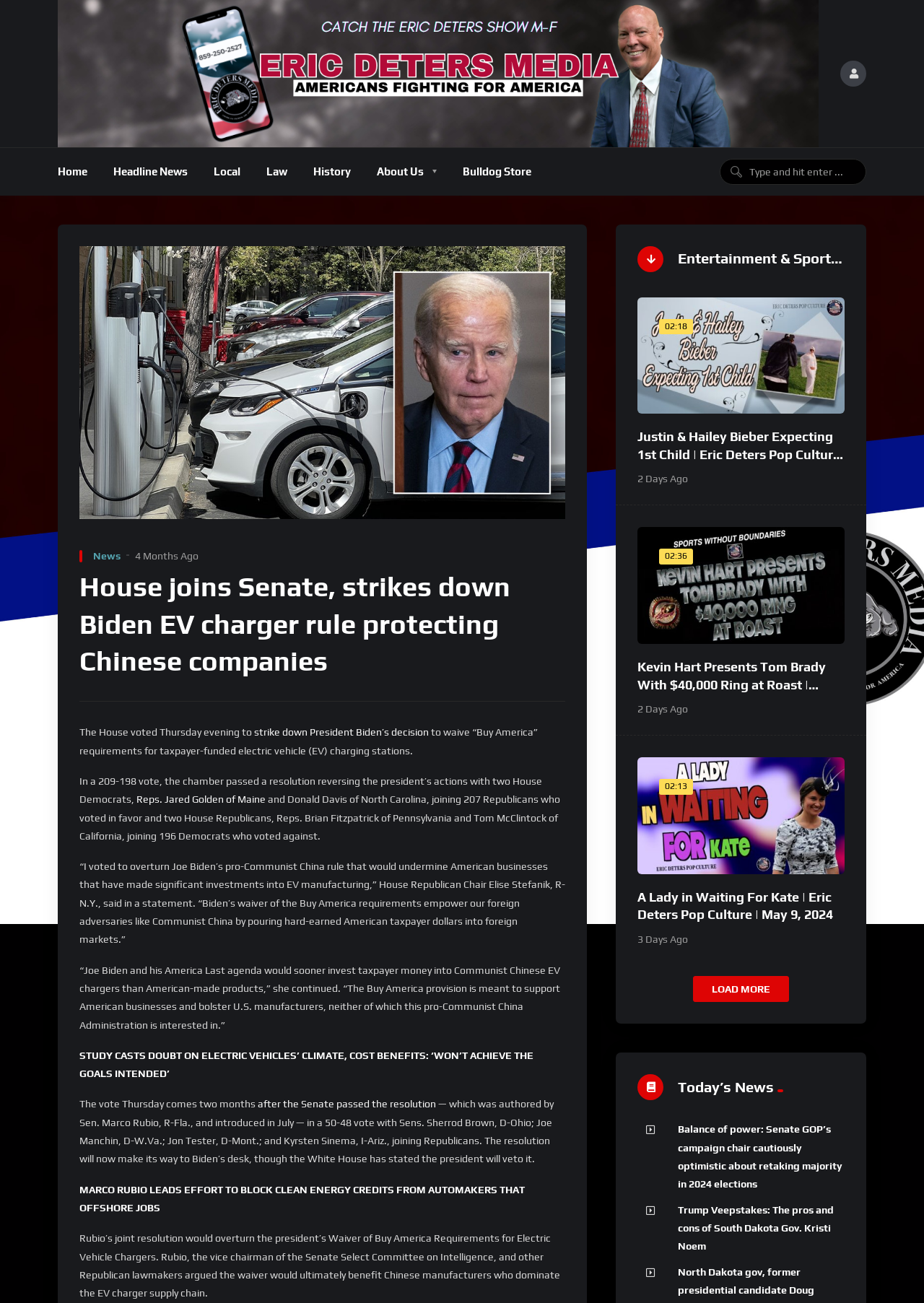What is the topic of the first article?
Carefully analyze the image and provide a detailed answer to the question.

The first article is located under the heading 'Today’s News' and has a heading 'House joins Senate, strikes down Biden EV charger rule protecting Chinese companies', indicating that the topic of the article is about the House and Senate's decision on Biden's EV charger rule.